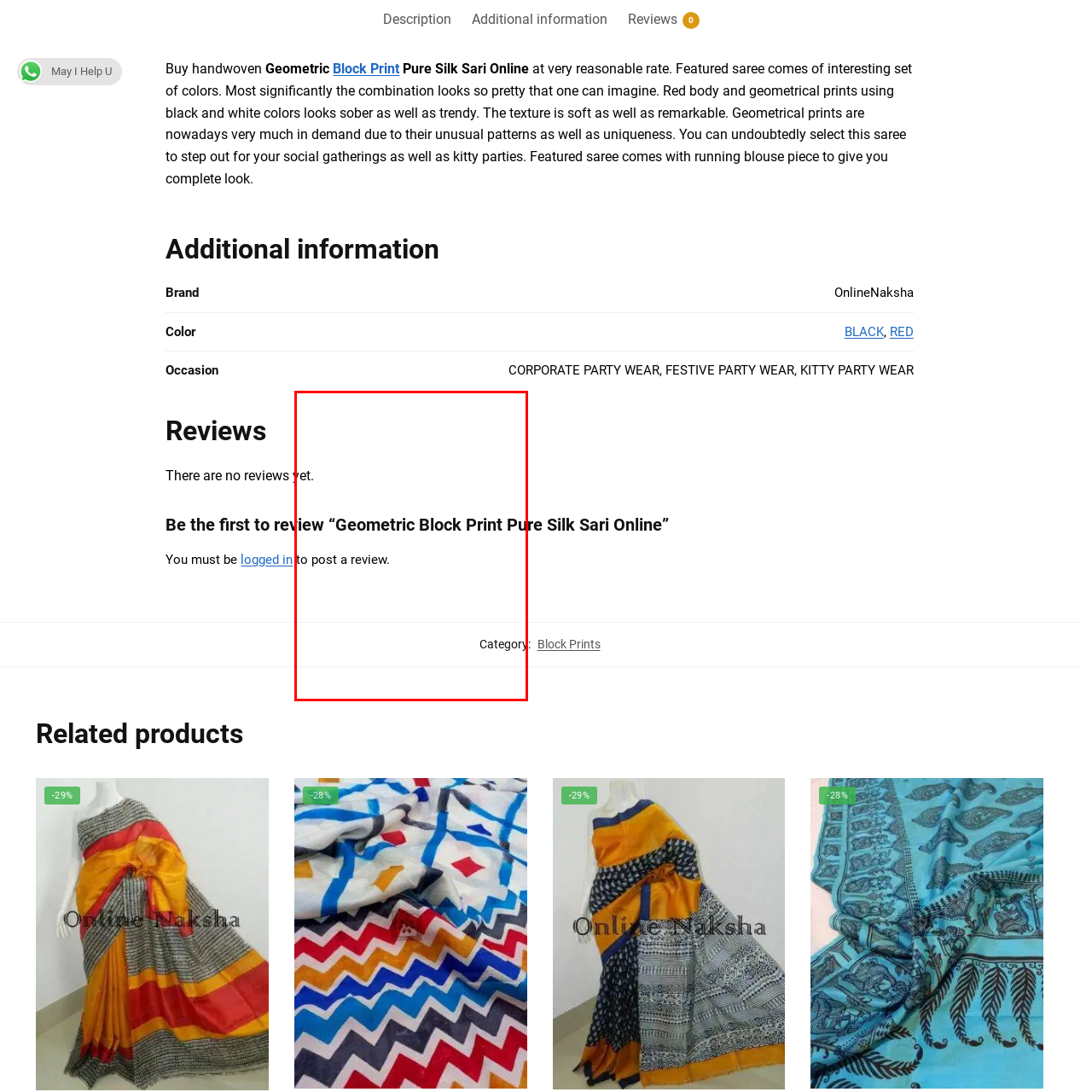What is below the review prompt?
Pay attention to the segment of the image within the red bounding box and offer a detailed answer to the question.

Below the review prompt, there is a category label that assists customers in exploring related products or categories, enhancing navigation and facilitating discovery of similar items.